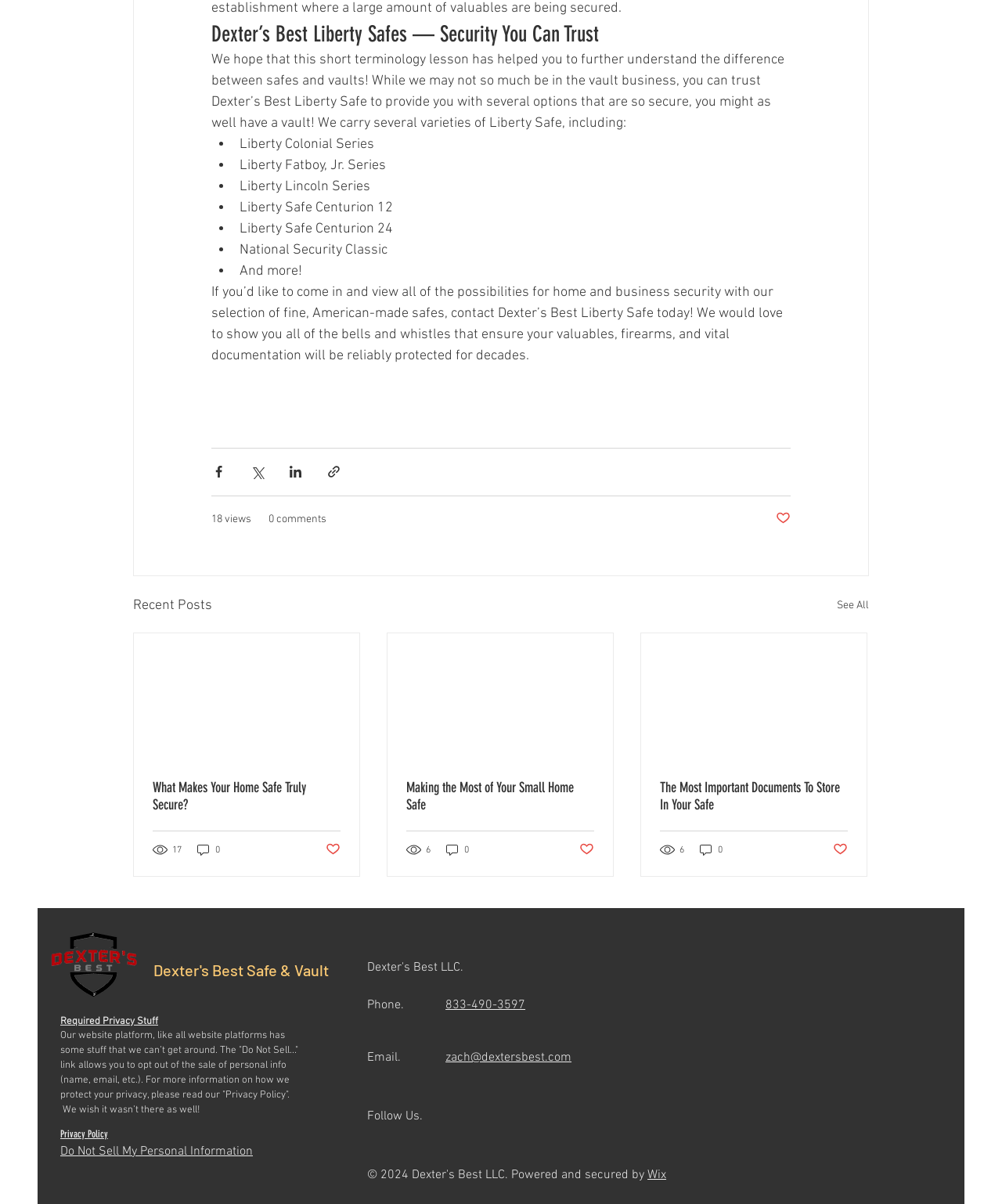Please determine the bounding box coordinates of the element's region to click in order to carry out the following instruction: "Read the article 'What Makes Your Home Safe Truly Secure?'". The coordinates should be four float numbers between 0 and 1, i.e., [left, top, right, bottom].

[0.152, 0.647, 0.34, 0.675]